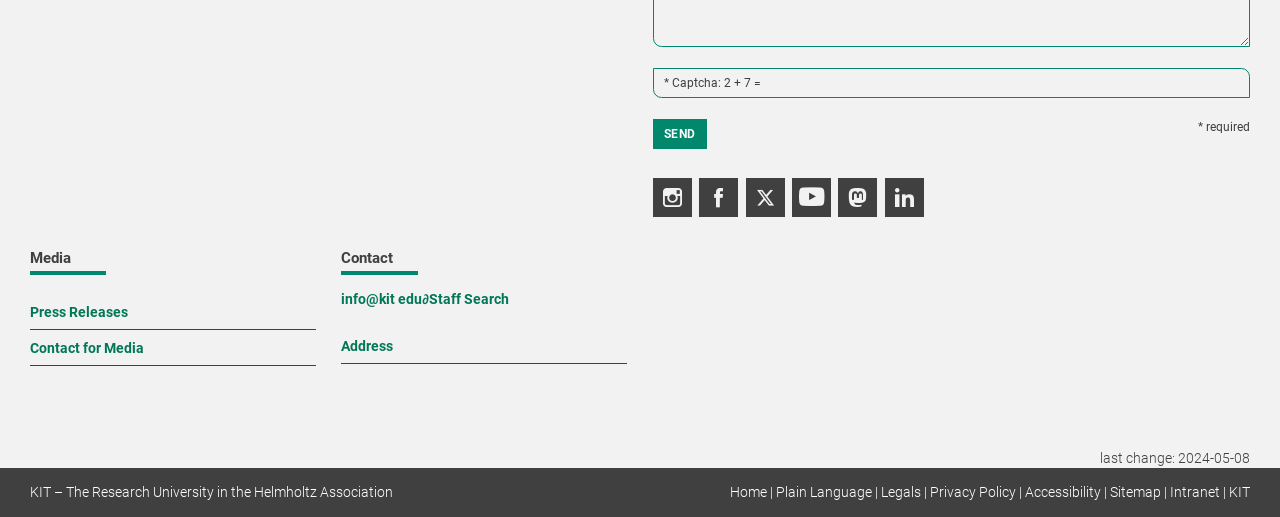What is the name of the research university?
Please answer the question with a detailed and comprehensive explanation.

The name of the research university is mentioned at the top of the webpage, at [0.023, 0.936, 0.307, 0.967], as 'KIT – The Research University in the Helmholtz Association'.